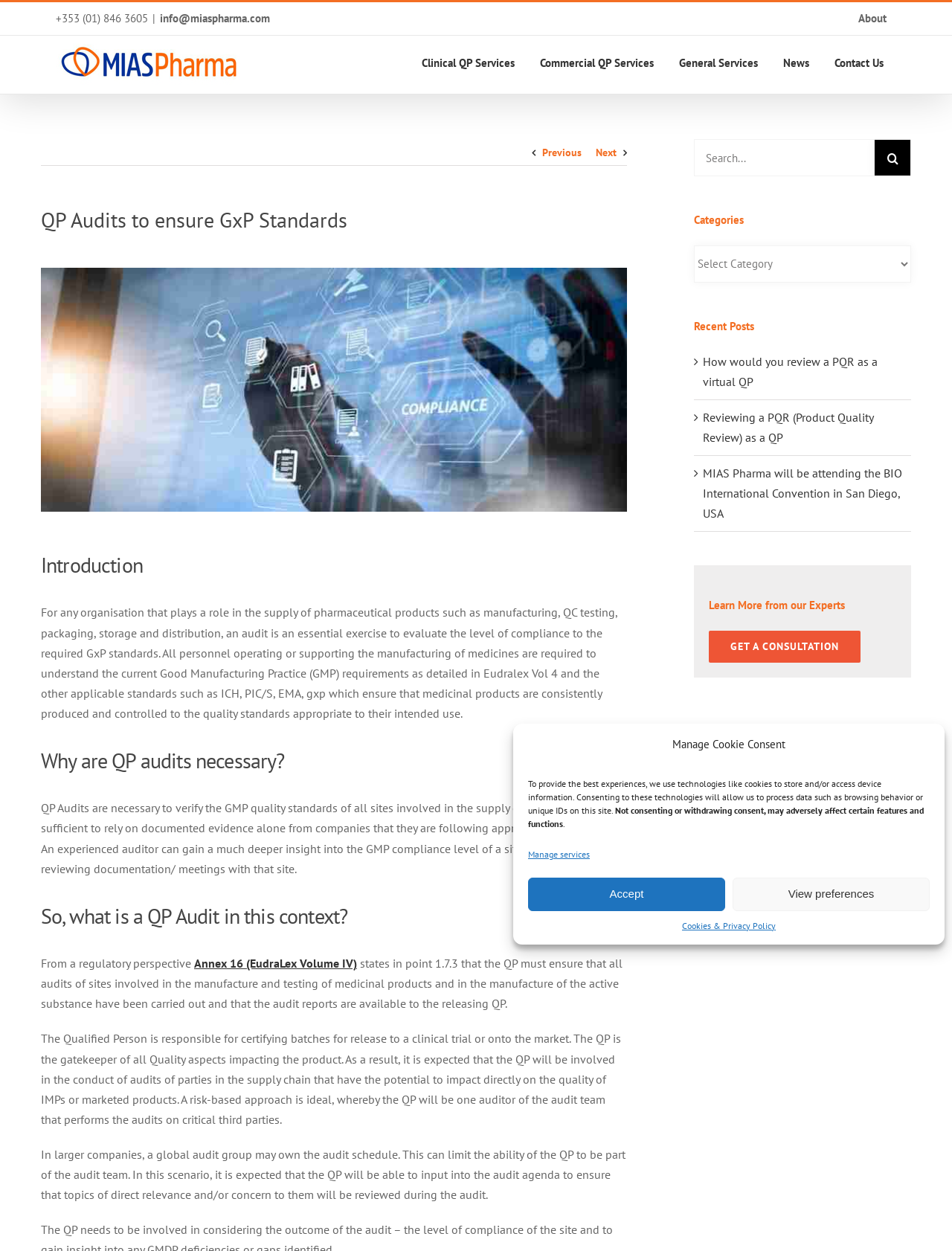Locate the bounding box of the UI element described by: "Go to Top" in the given webpage screenshot.

[0.904, 0.74, 0.941, 0.761]